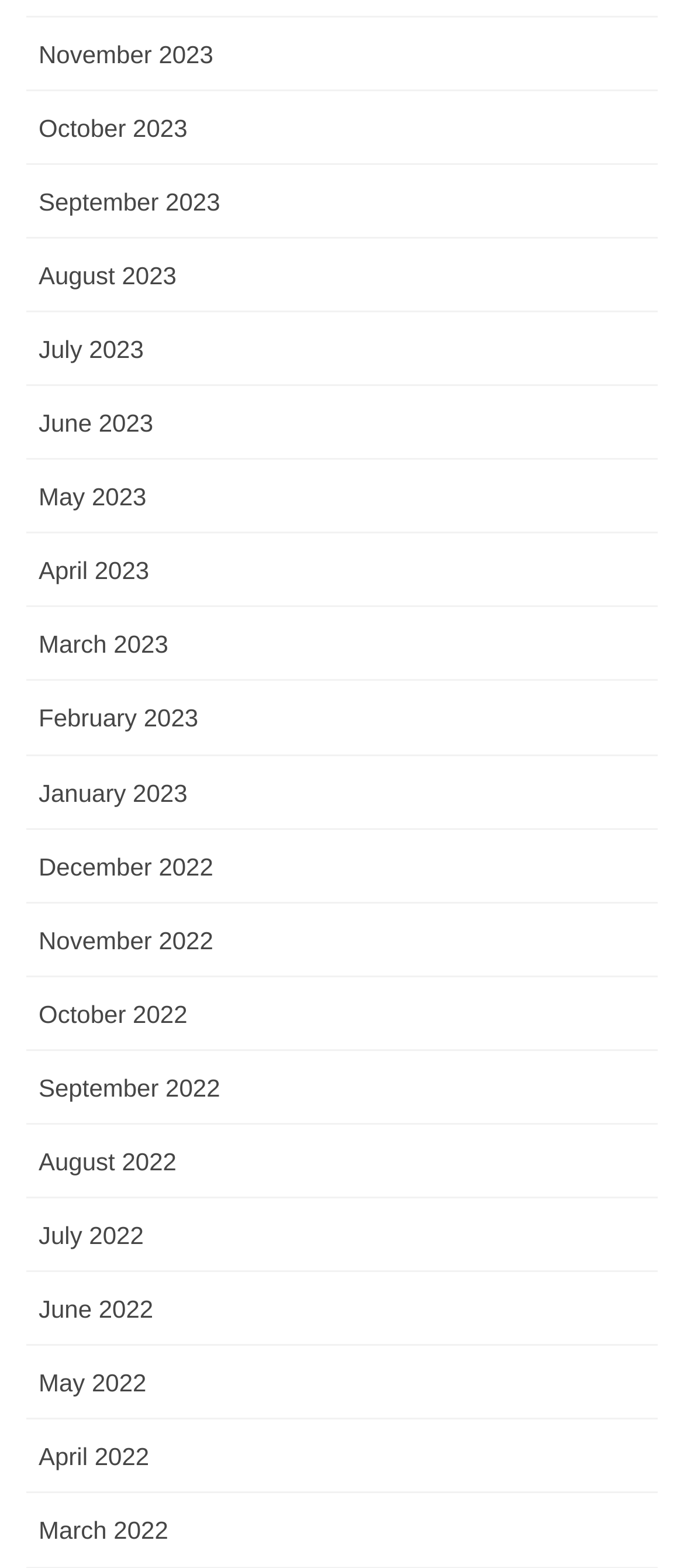Refer to the element description February 2023 and identify the corresponding bounding box in the screenshot. Format the coordinates as (top-left x, top-left y, bottom-right x, bottom-right y) with values in the range of 0 to 1.

[0.038, 0.435, 0.962, 0.482]